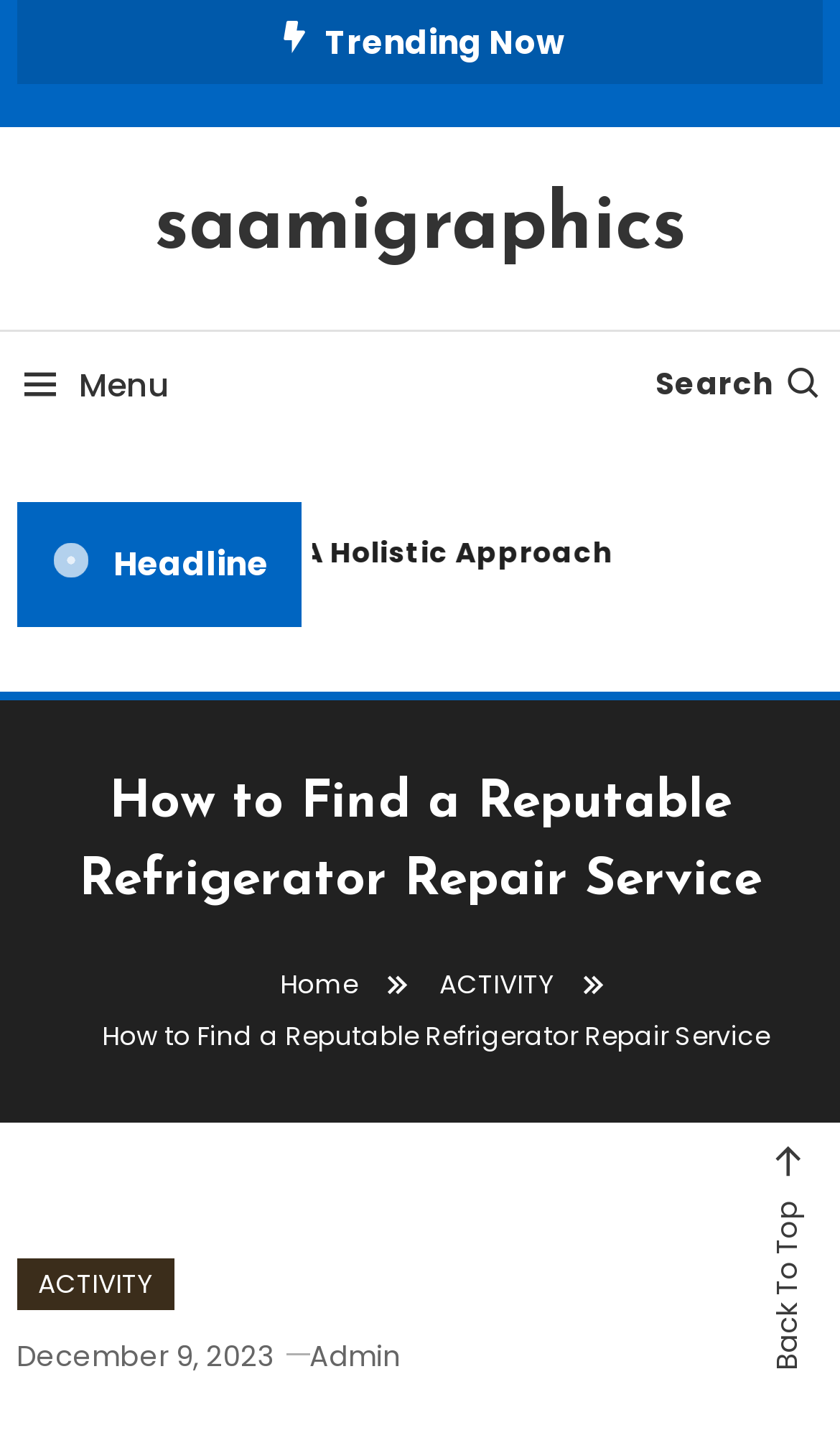What is the purpose of the webpage? Observe the screenshot and provide a one-word or short phrase answer.

Find a refrigerator repair service